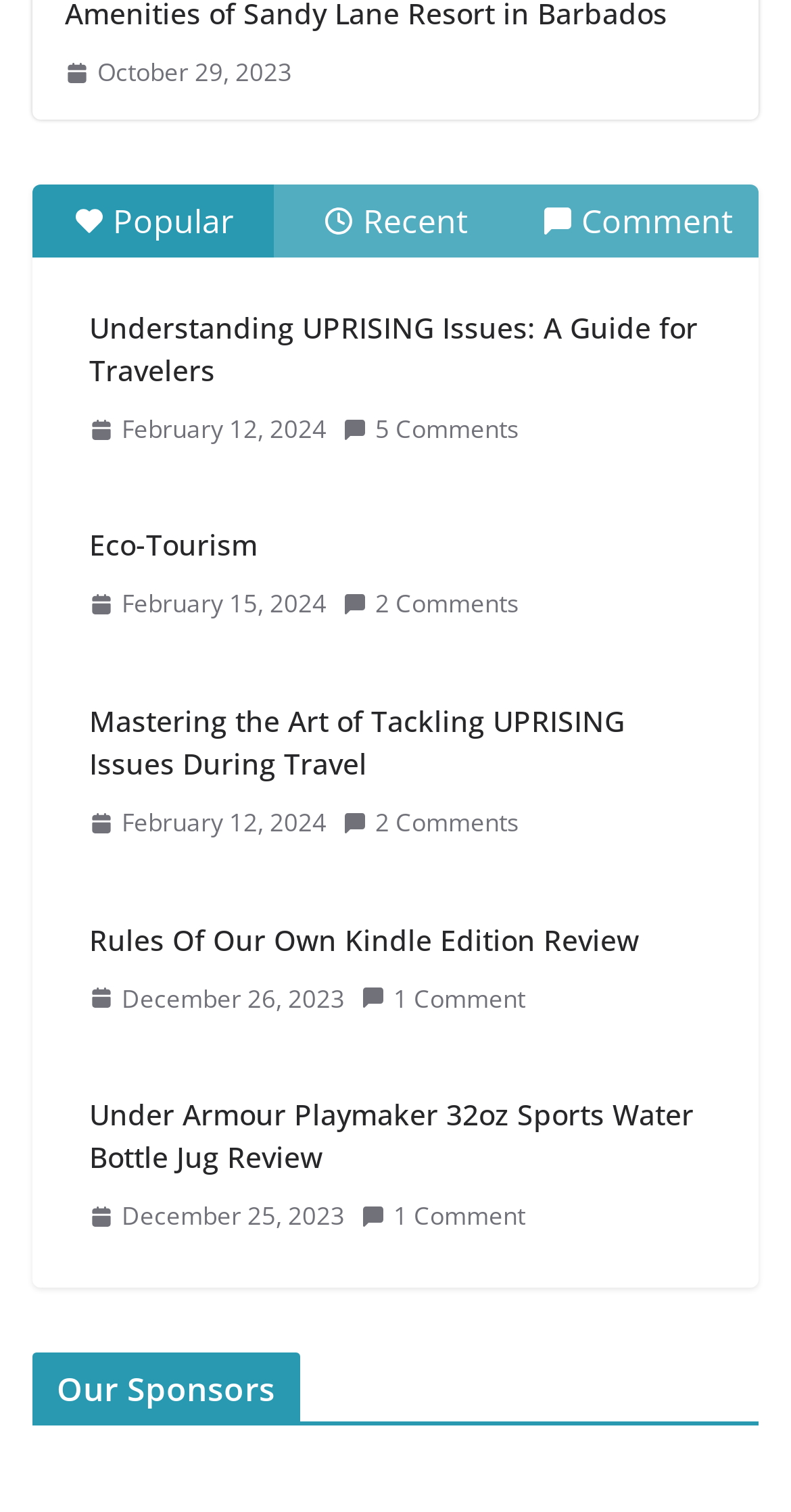Kindly determine the bounding box coordinates for the area that needs to be clicked to execute this instruction: "Read Rules Of Our Own Kindle Edition Review".

[0.113, 0.607, 0.887, 0.635]